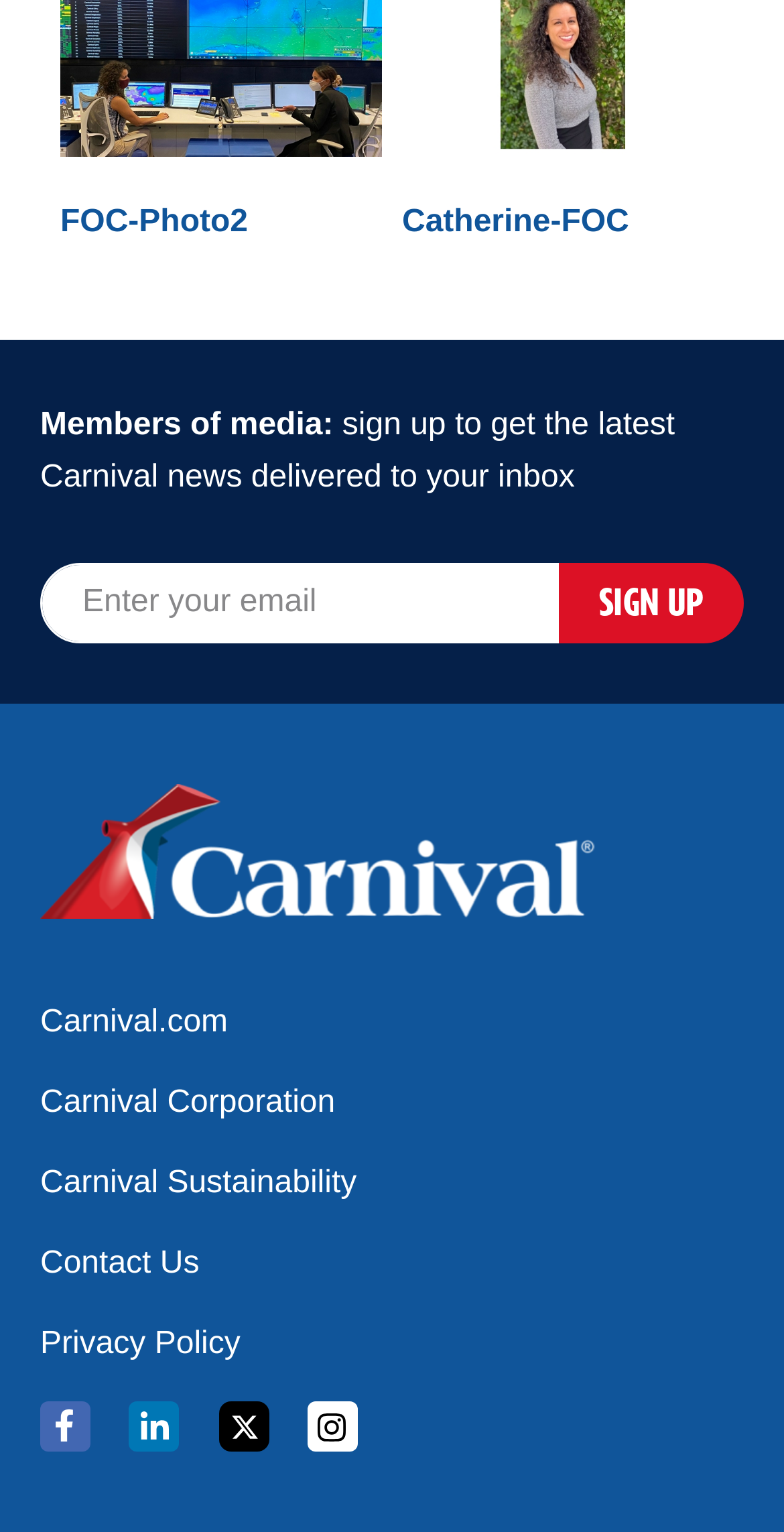What is the button below the textbox for?
Give a thorough and detailed response to the question.

The button is located next to the textbox and has the text 'SIGN UP', indicating that it is used to submit the email address entered in the textbox to sign up for news updates.